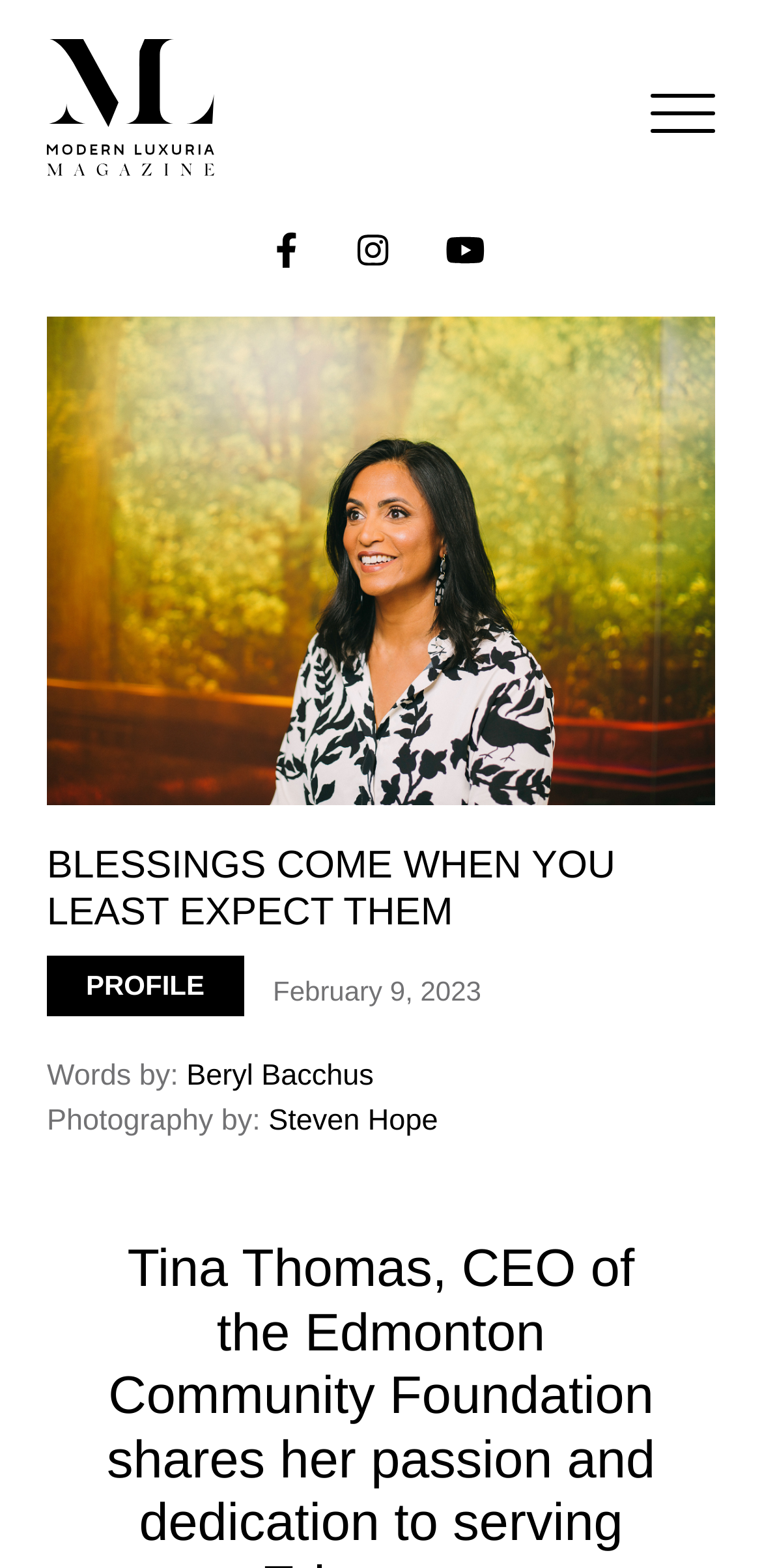Who wrote the article? Look at the image and give a one-word or short phrase answer.

Beryl Bacchus